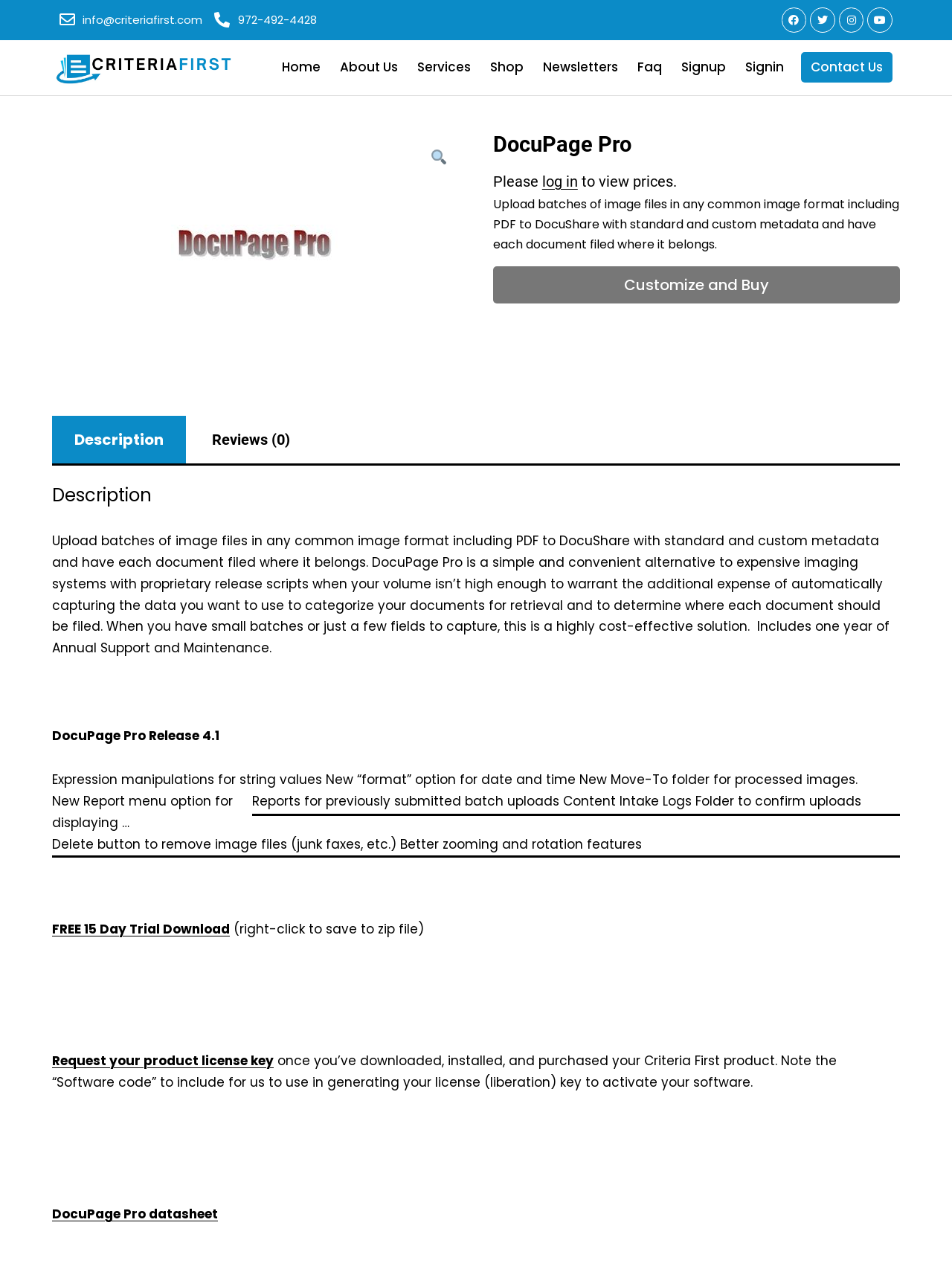Based on the element description, predict the bounding box coordinates (top-left x, top-left y, bottom-right x, bottom-right y) for the UI element in the screenshot: Reviews (0)

[0.199, 0.328, 0.328, 0.366]